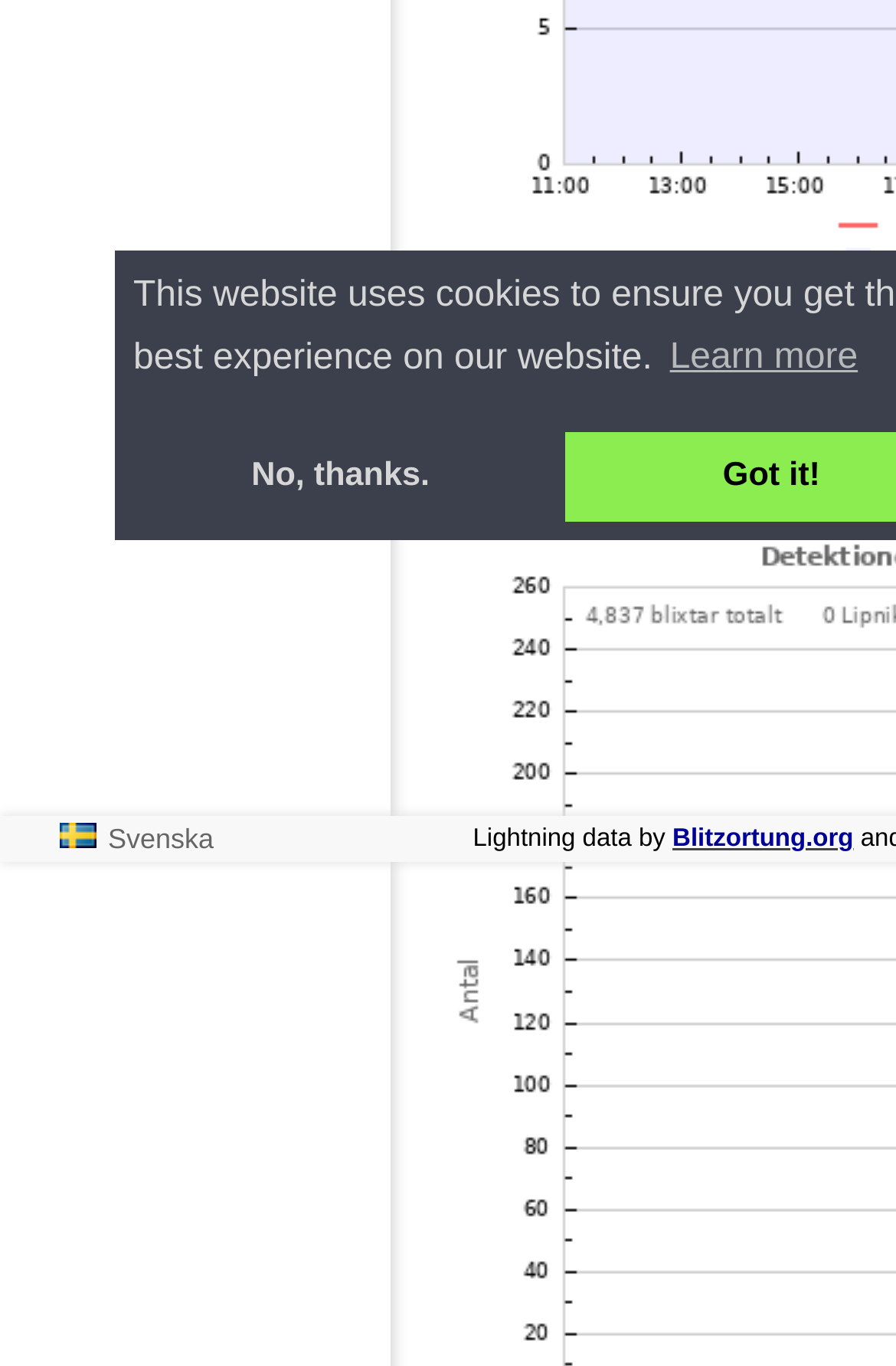Please locate the UI element described by "Learn more" and provide its bounding box coordinates.

[0.739, 0.237, 0.966, 0.289]